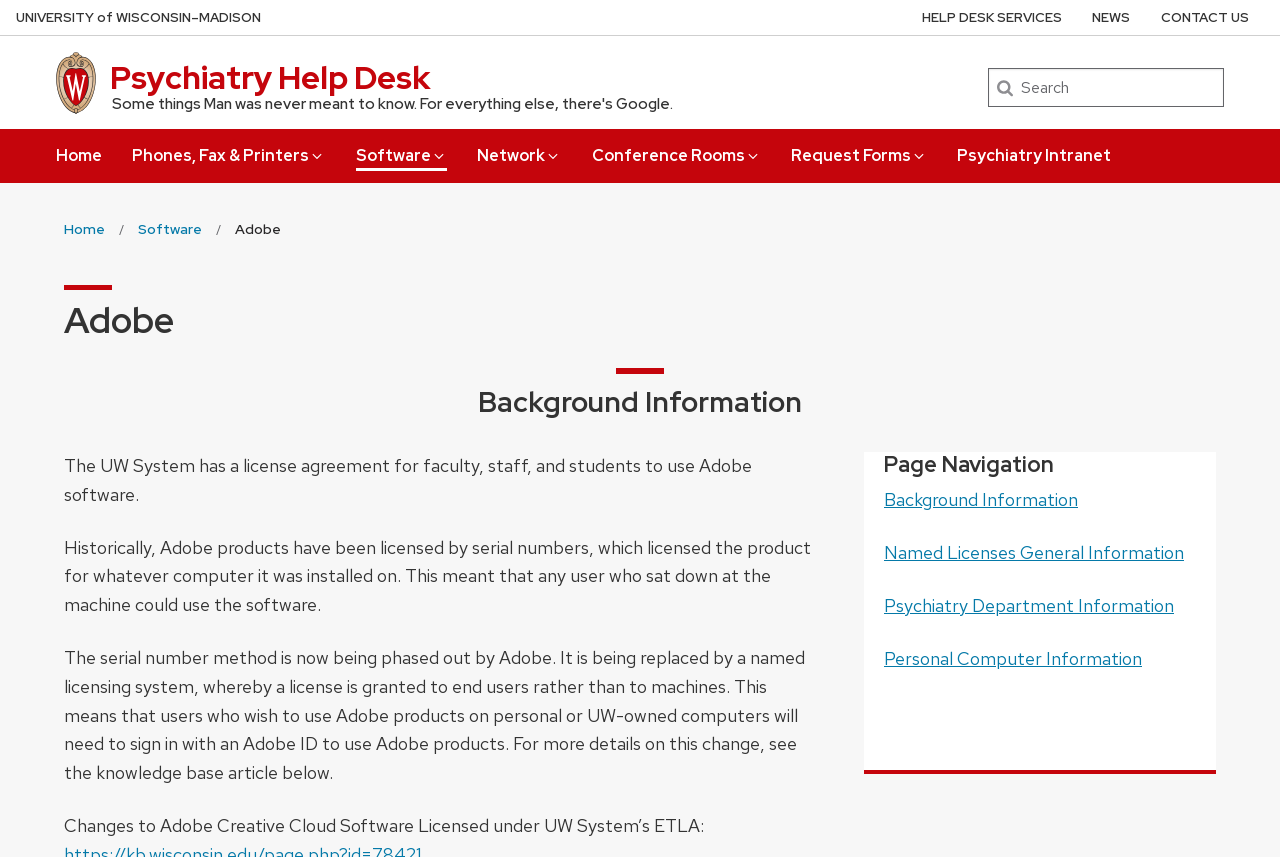Extract the bounding box of the UI element described as: "Conference Rooms Expand Collapse".

[0.462, 0.151, 0.594, 0.199]